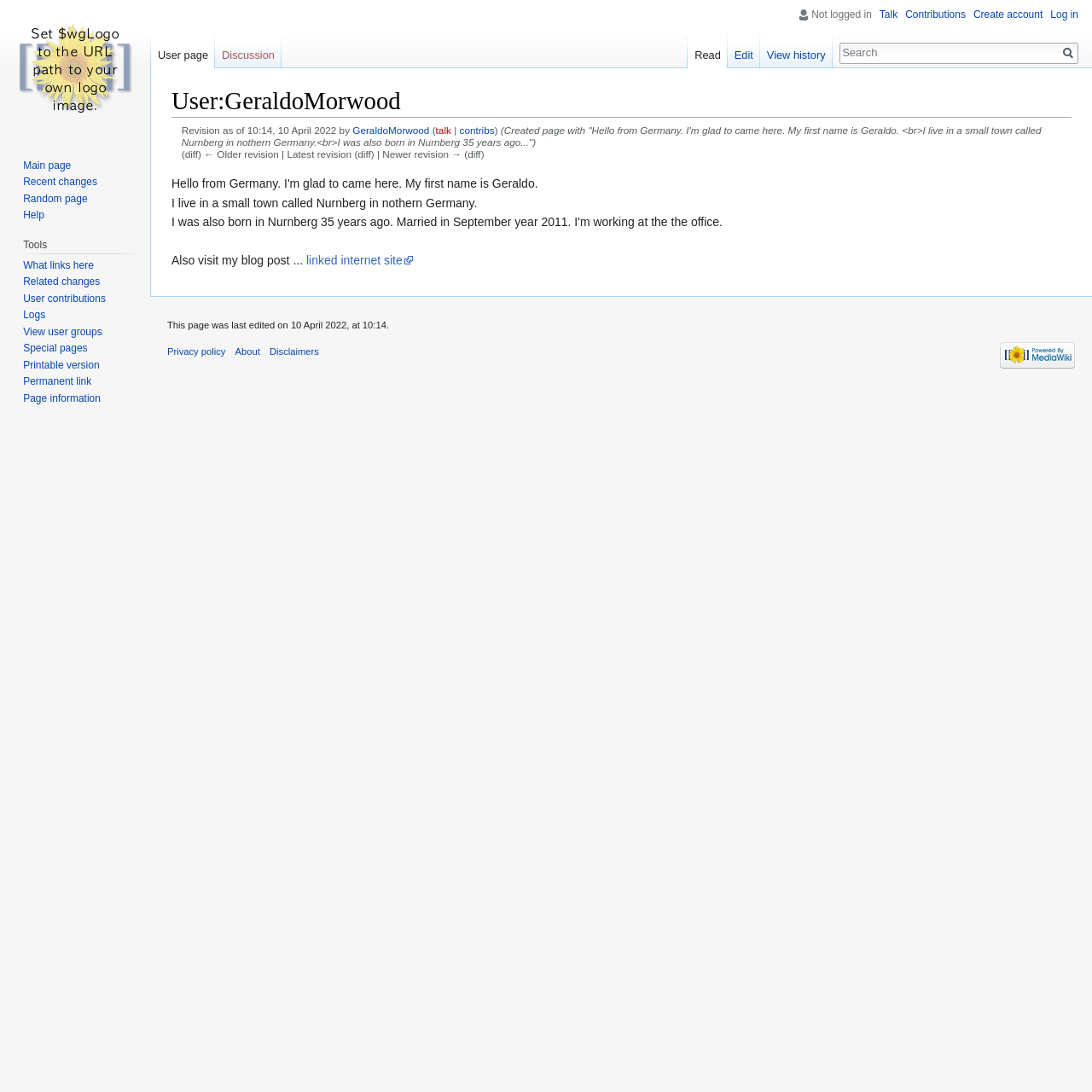Please determine the bounding box coordinates of the clickable area required to carry out the following instruction: "Search for something". The coordinates must be four float numbers between 0 and 1, represented as [left, top, right, bottom].

[0.769, 0.04, 0.969, 0.056]